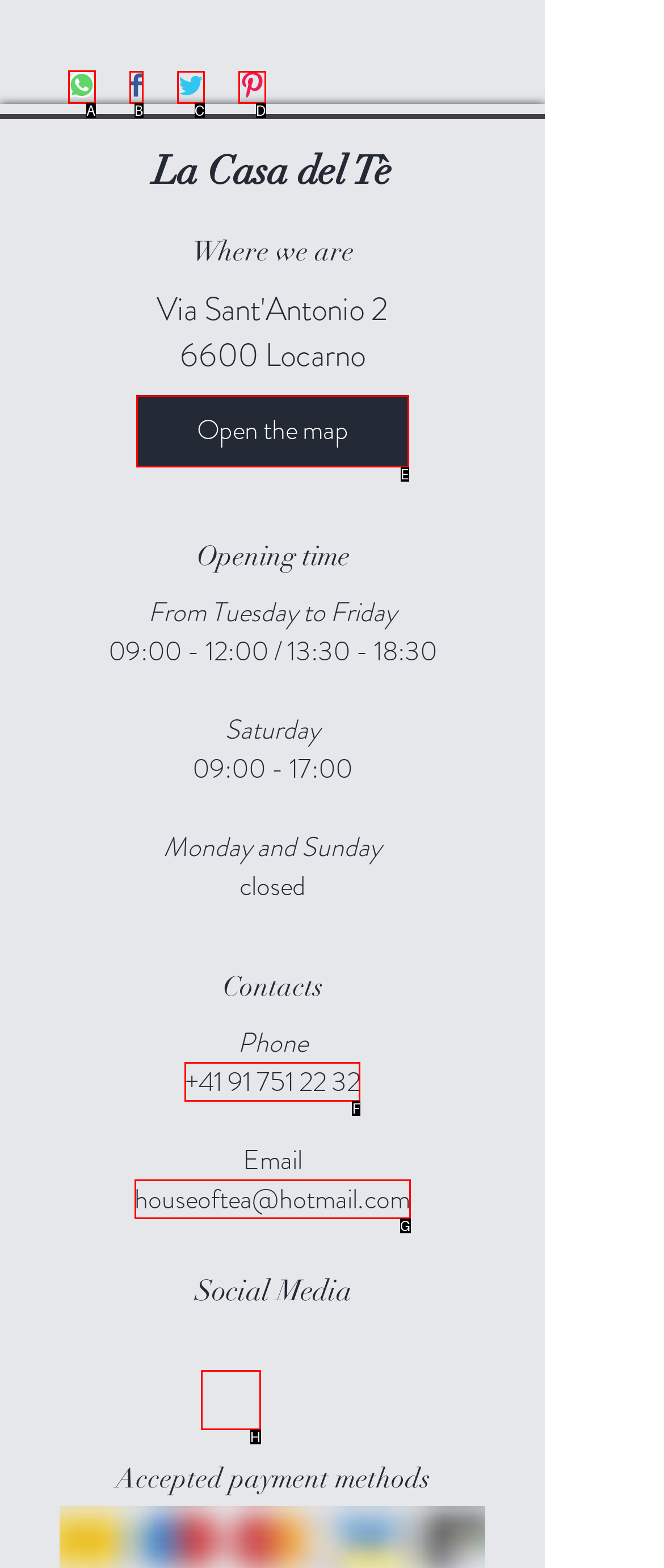Determine which HTML element to click for this task: Share on WhatsApp Provide the letter of the selected choice.

A